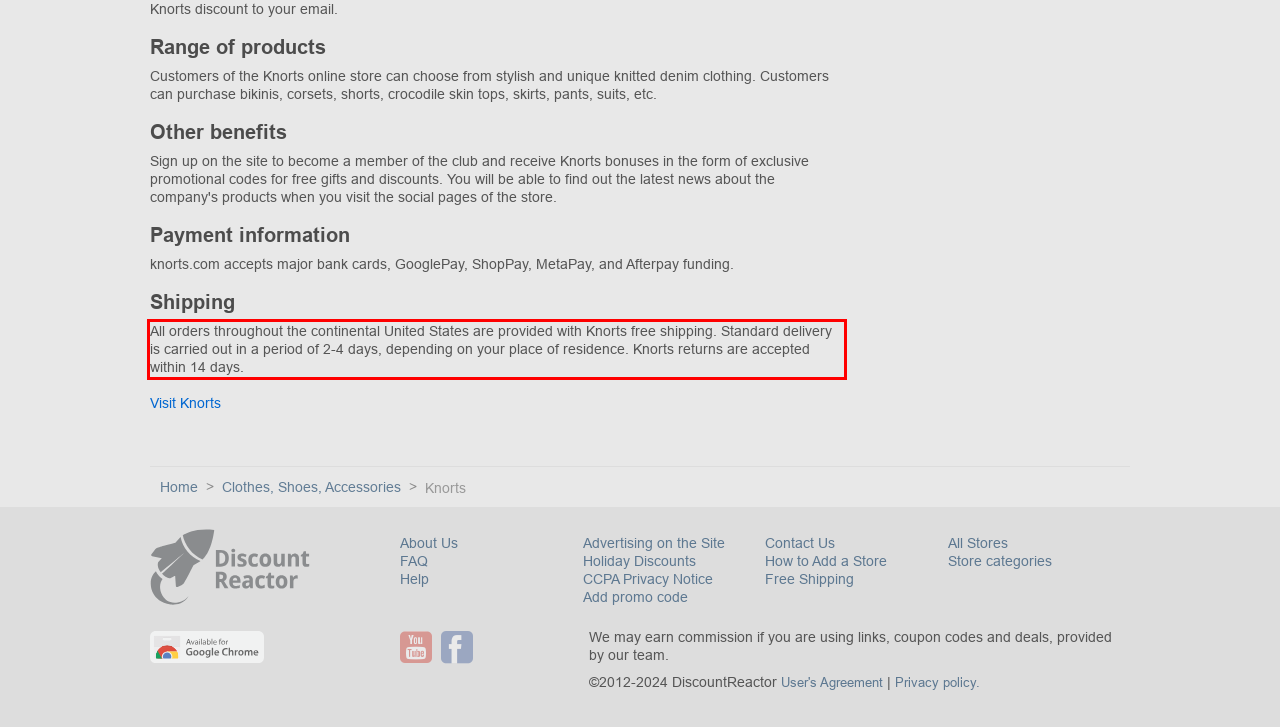Given the screenshot of a webpage, identify the red rectangle bounding box and recognize the text content inside it, generating the extracted text.

All orders throughout the continental United States are provided with Knorts free shipping. Standard delivery is carried out in a period of 2-4 days, depending on your place of residence. Knorts returns are accepted within 14 days.